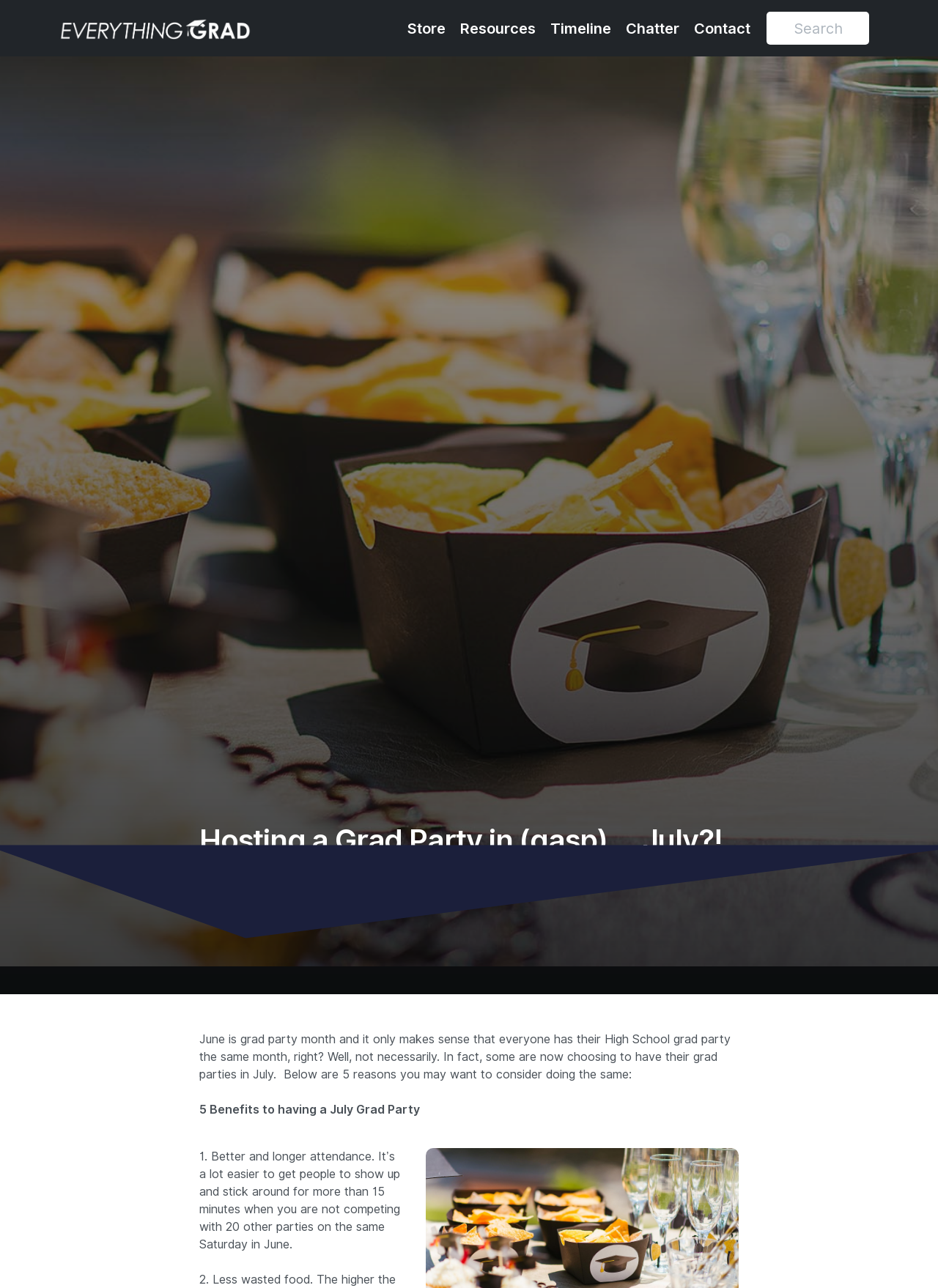Describe all visible elements and their arrangement on the webpage.

The webpage appears to be a blog post or article discussing the idea of hosting a graduation party in July instead of the traditional June. At the top of the page, there is a logo for "Everything Grad" on the left, followed by a navigation menu with links to "Store", "Resources", "Timeline", "Chatter", and "Contact". On the right side of the top section, there is a search box.

Below the navigation menu, there is a progress bar that spans the entire width of the page. Underneath the progress bar, there are three sections of text. The first section has a heading that reads "Hosting a Grad Party in (gasp)… July?!" and is followed by a subheading that says "Share this:" with links to share the article on Twitter, Facebook, LinkedIn, and Pinterest.

The main content of the article begins with a large image that takes up the full width of the page. Below the image, there is a heading that repeats the title of the article, followed by a byline that reads "by Cortland". The article then begins, discussing the idea of hosting a graduation party in July instead of June. The text is divided into sections, with headings and paragraphs that explain five benefits to having a July grad party, including better attendance and more relaxed schedules.

At the bottom of the page, there is a link to scroll up to the top, represented by an arrow-up icon.